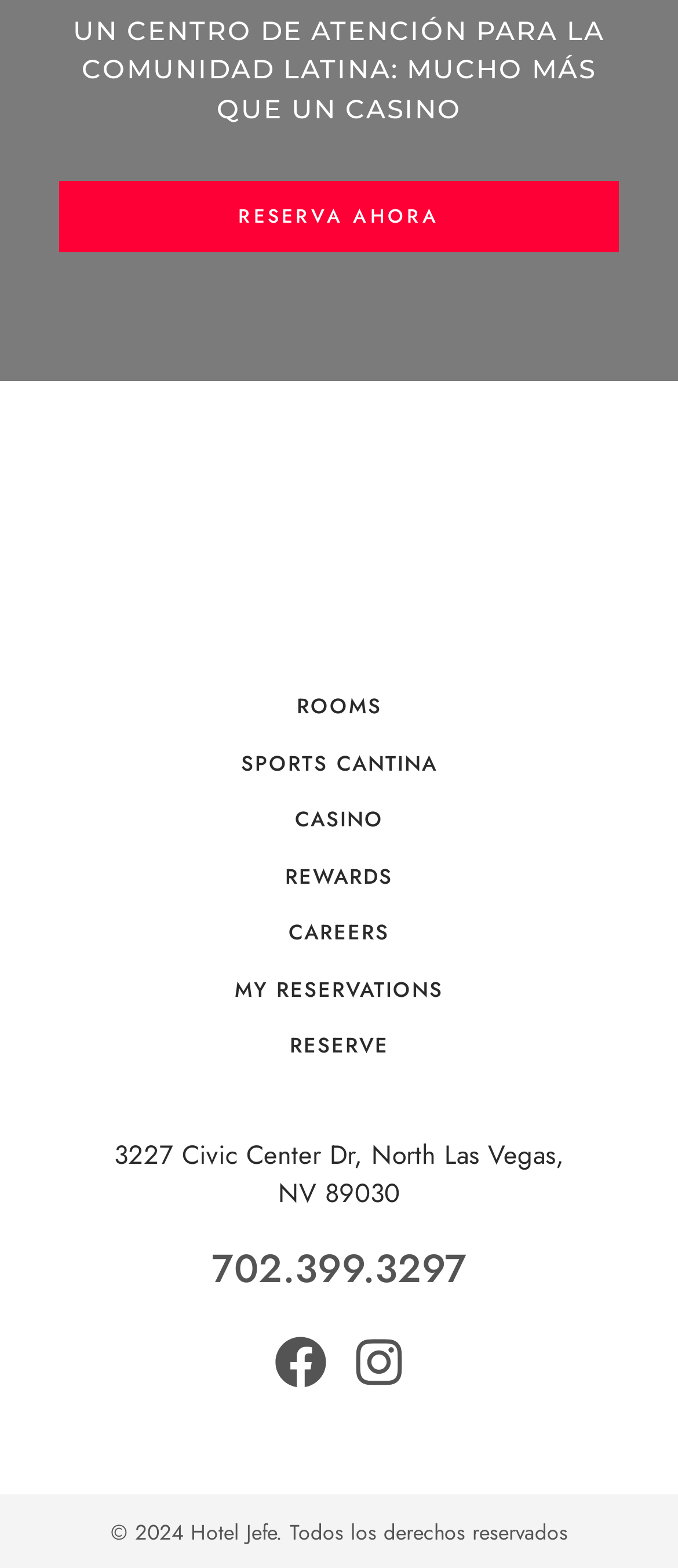Identify the bounding box coordinates for the element you need to click to achieve the following task: "Make a reservation". Provide the bounding box coordinates as four float numbers between 0 and 1, in the form [left, top, right, bottom].

[0.087, 0.116, 0.913, 0.161]